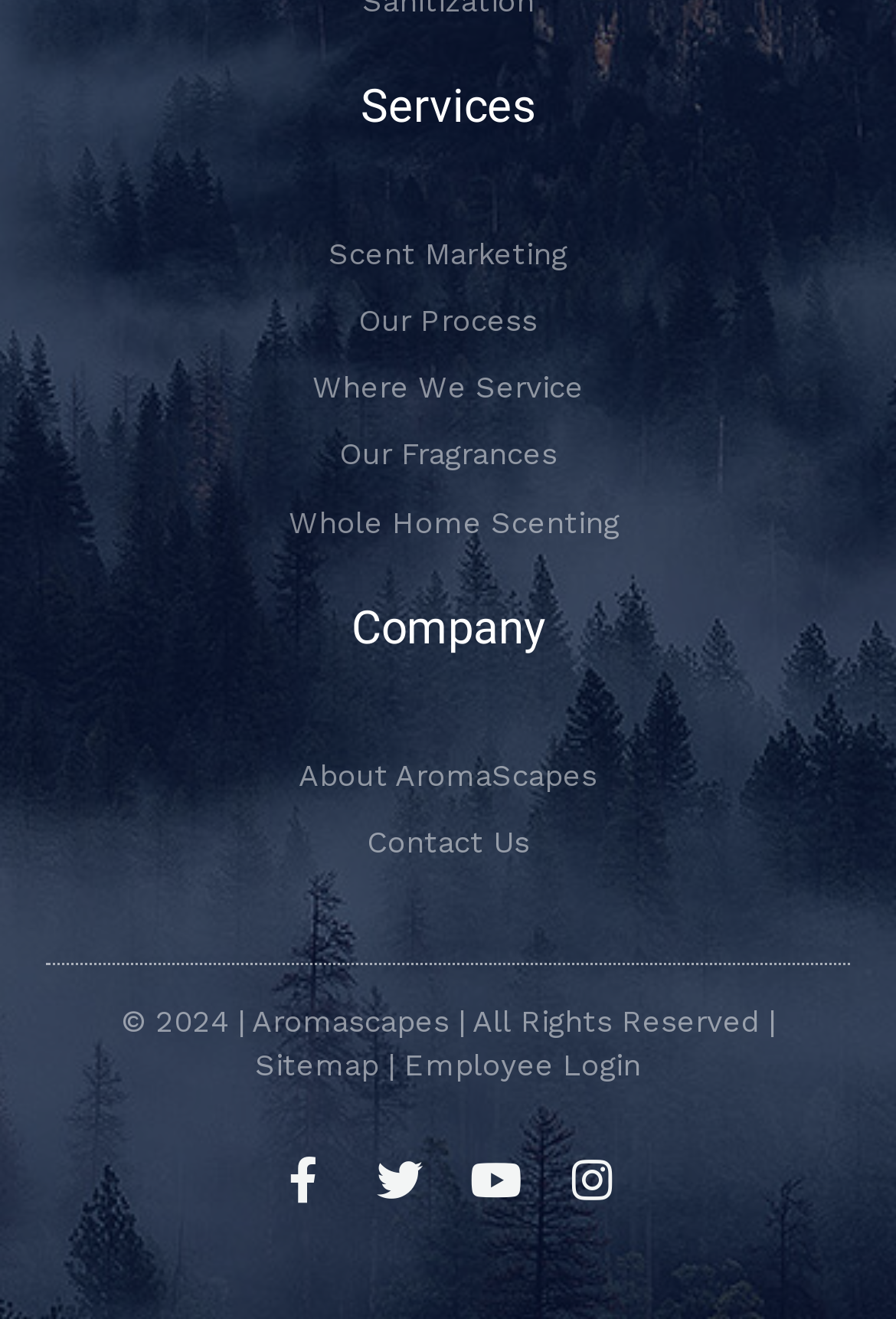What is the first service offered by AromaScapes?
Examine the screenshot and reply with a single word or phrase.

Scent Marketing